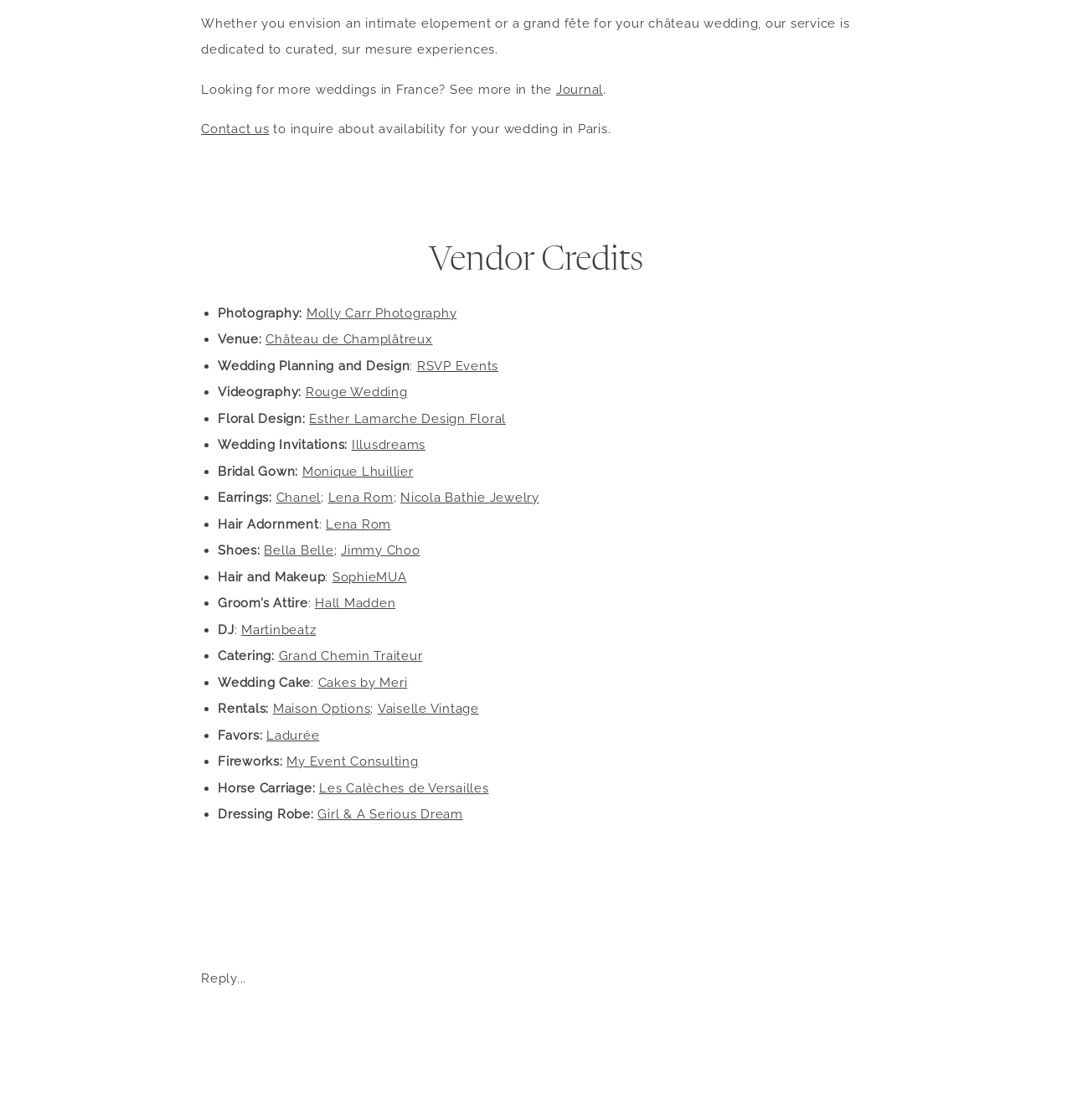Identify the bounding box coordinates for the region to click in order to carry out this instruction: "Click the 'Contact us' link". Provide the coordinates using four float numbers between 0 and 1, formatted as [left, top, right, bottom].

[0.188, 0.108, 0.251, 0.122]